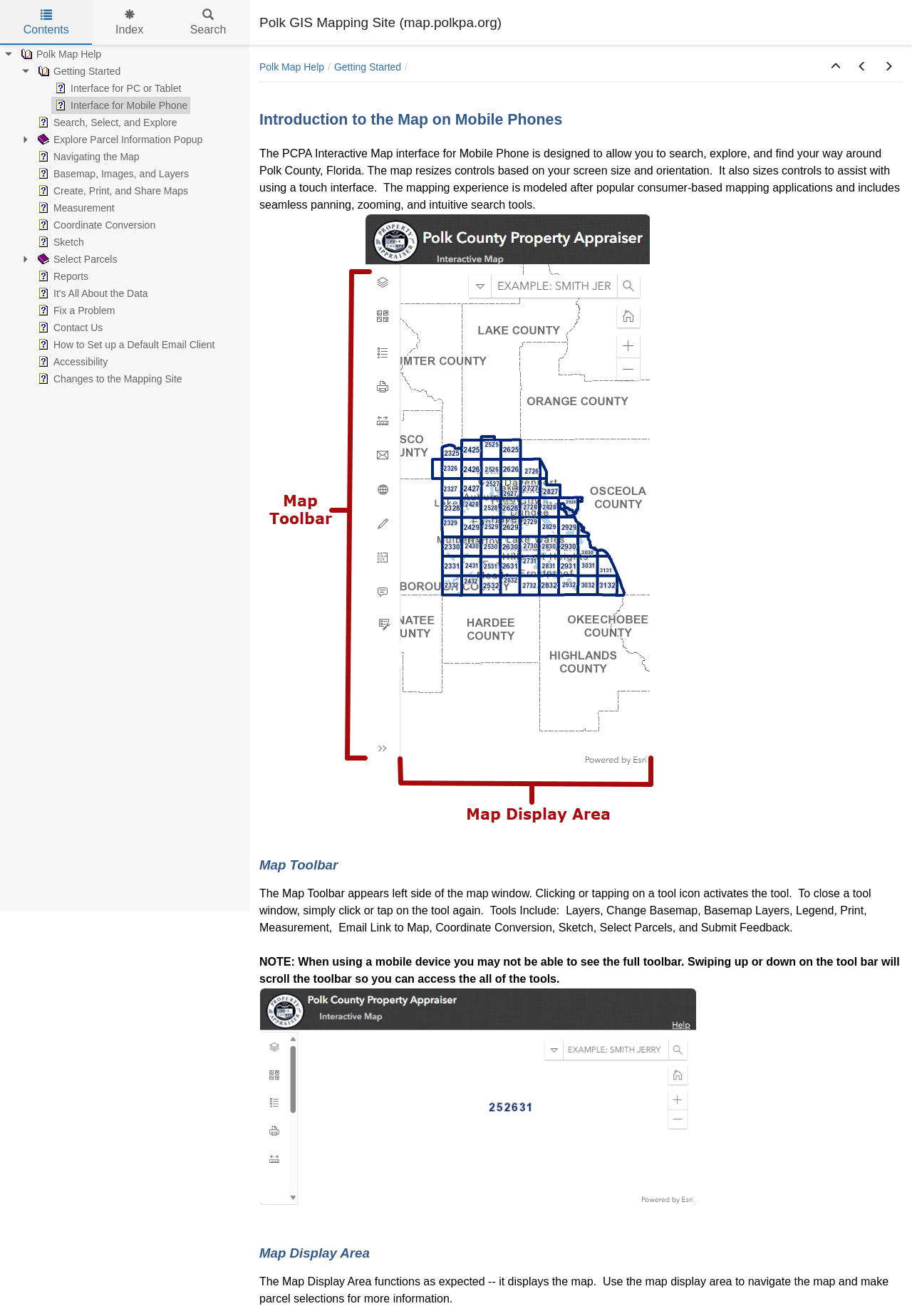How do you access all tools in the Map Toolbar on a mobile device?
Provide a detailed and extensive answer to the question.

When using a mobile device, the full toolbar may not be visible. To access all tools, users can swipe up or down on the toolbar to scroll and access the remaining tools.